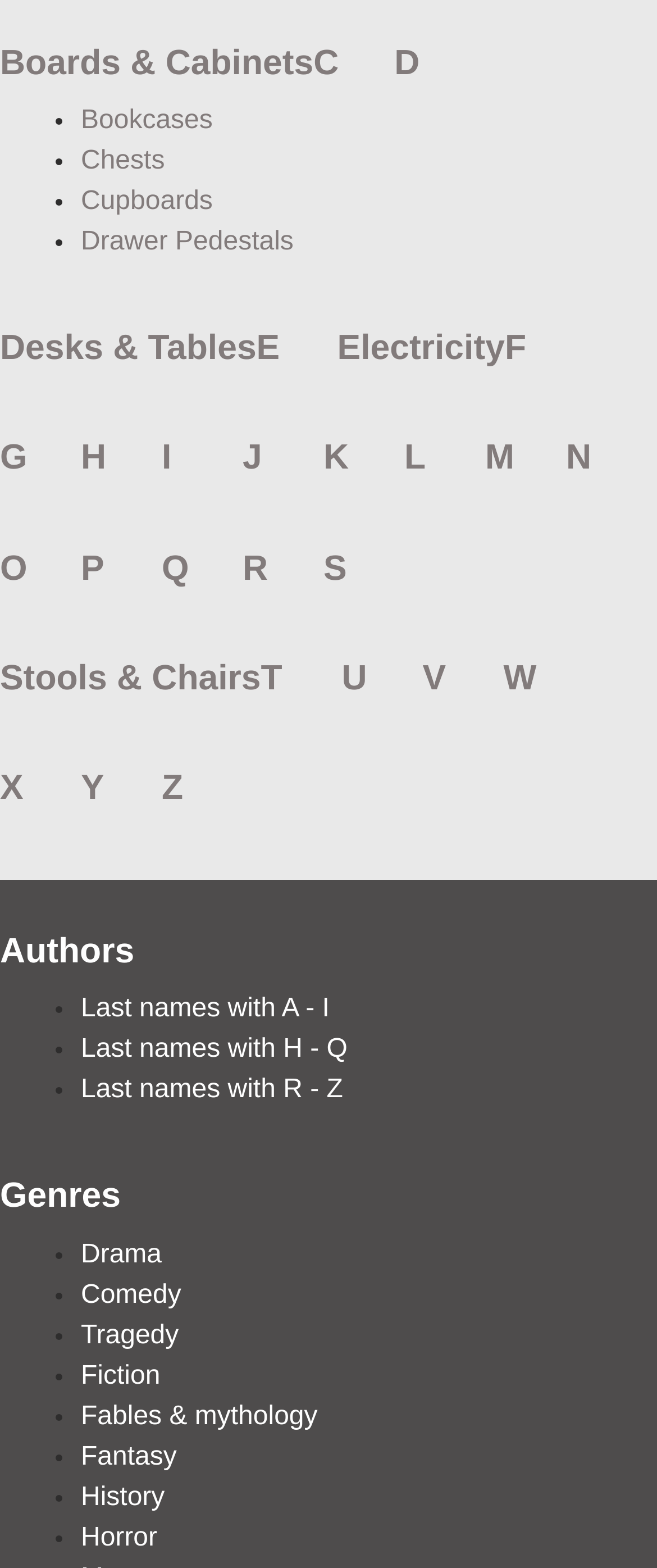Provide a brief response to the question below using one word or phrase:
What is the last letter of the alphabet in the 'Authors' section?

Z